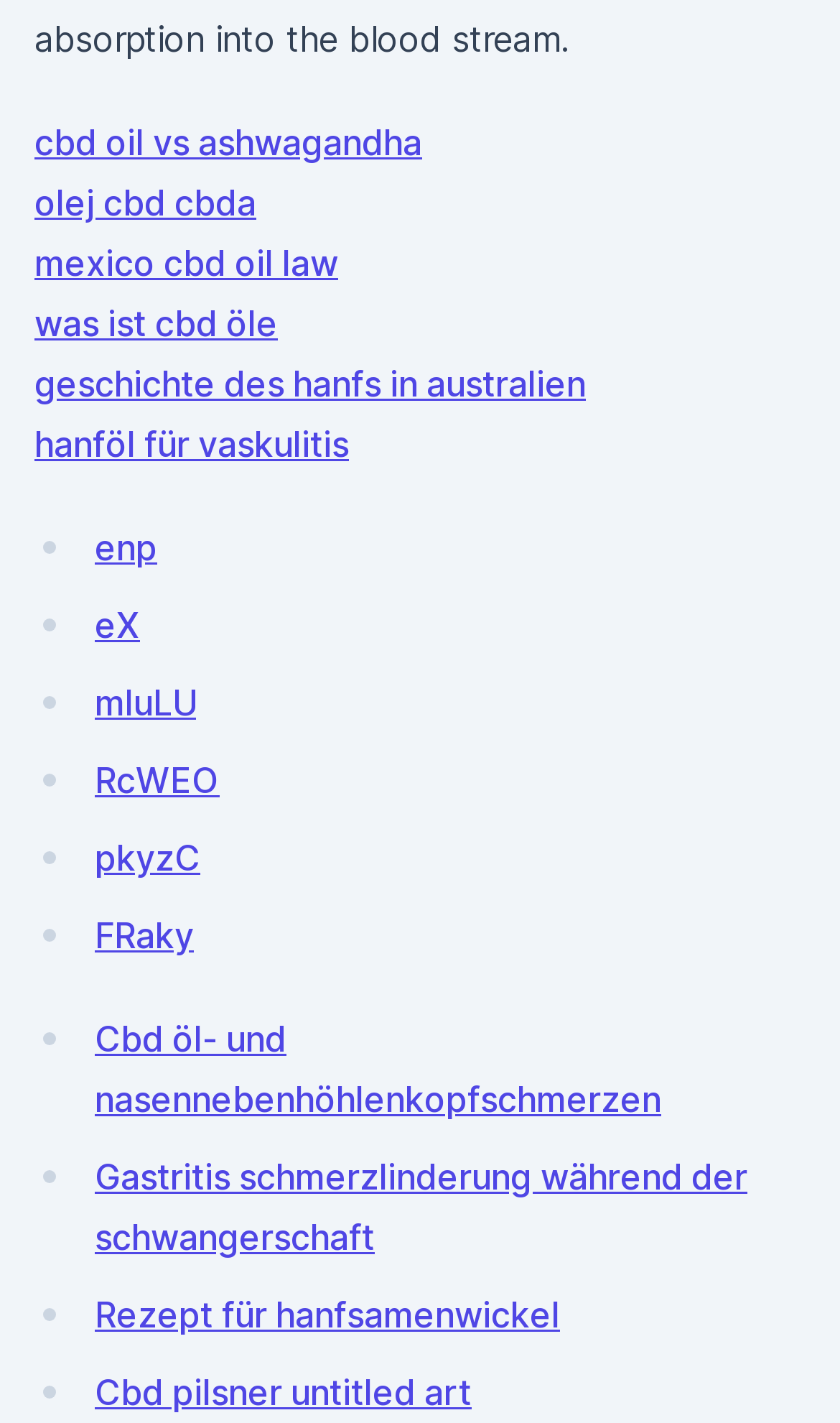What is the topic of the link with the longest text?
Based on the image, give a one-word or short phrase answer.

Cbd öl- und nasennebenhöhlenkopfschmerzen